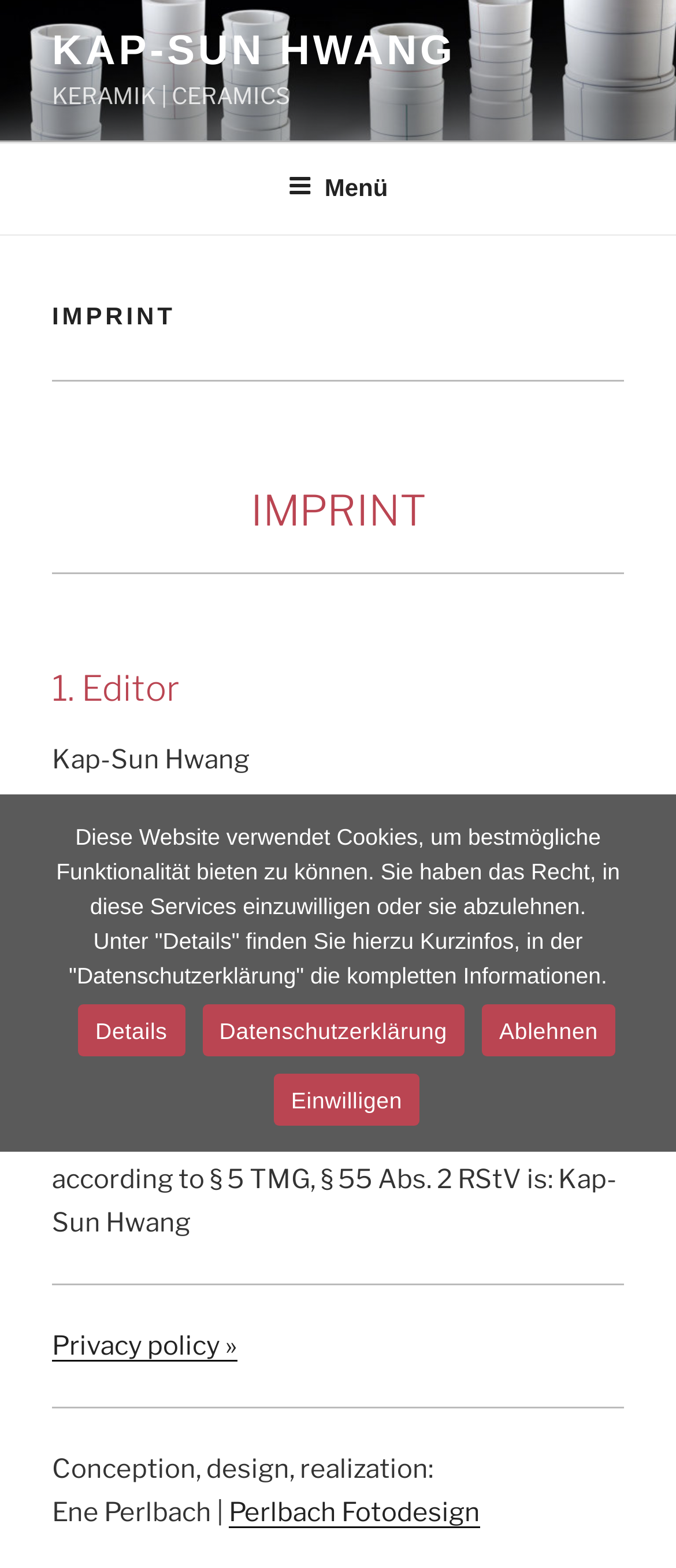Determine the bounding box coordinates of the element that should be clicked to execute the following command: "Click the 'Menü' button".

[0.39, 0.092, 0.61, 0.147]